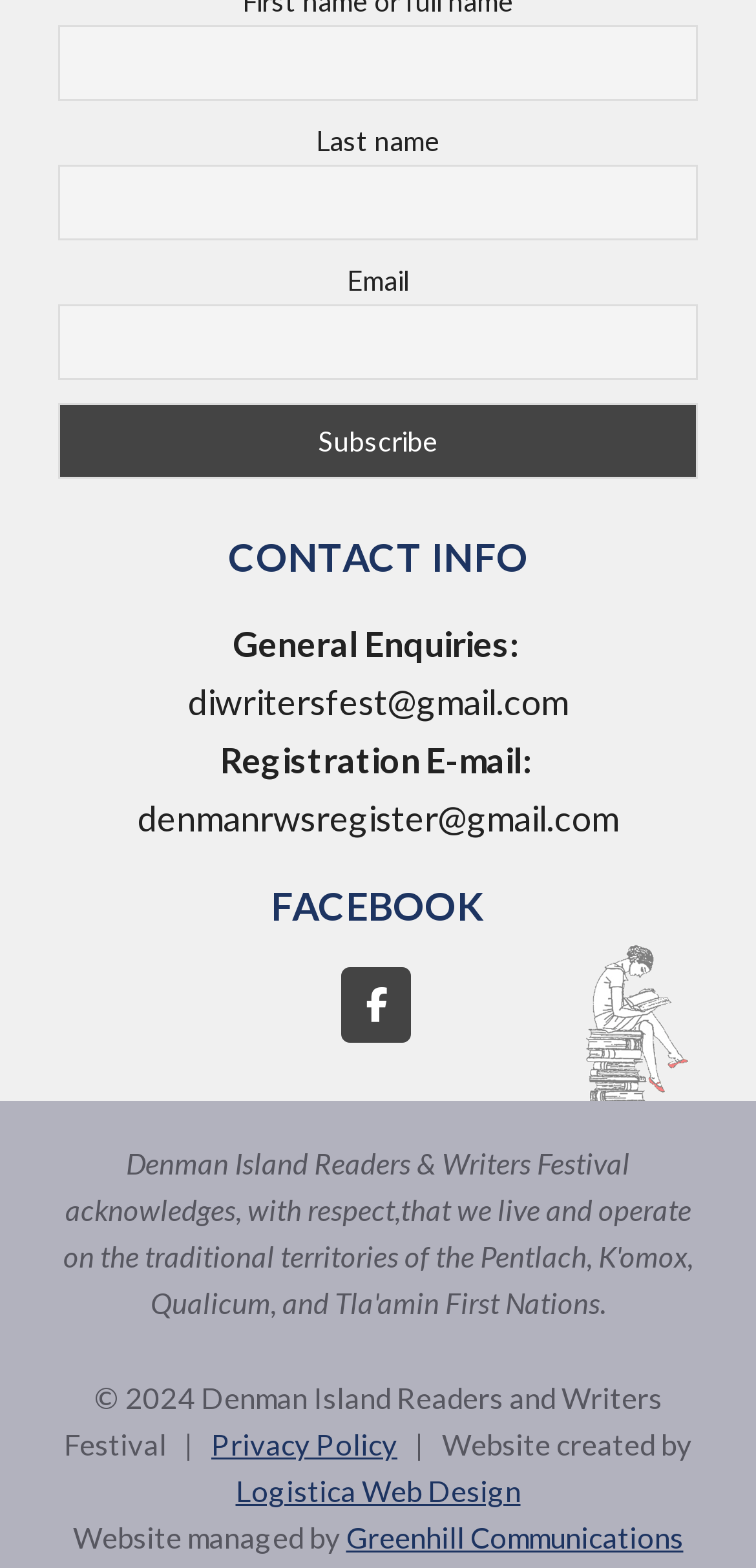What is the name of the festival?
Provide a comprehensive and detailed answer to the question.

The name of the festival is mentioned in the copyright notice at the bottom of the webpage, which states '© 2024 Denman Island Readers and Writers Festival'.